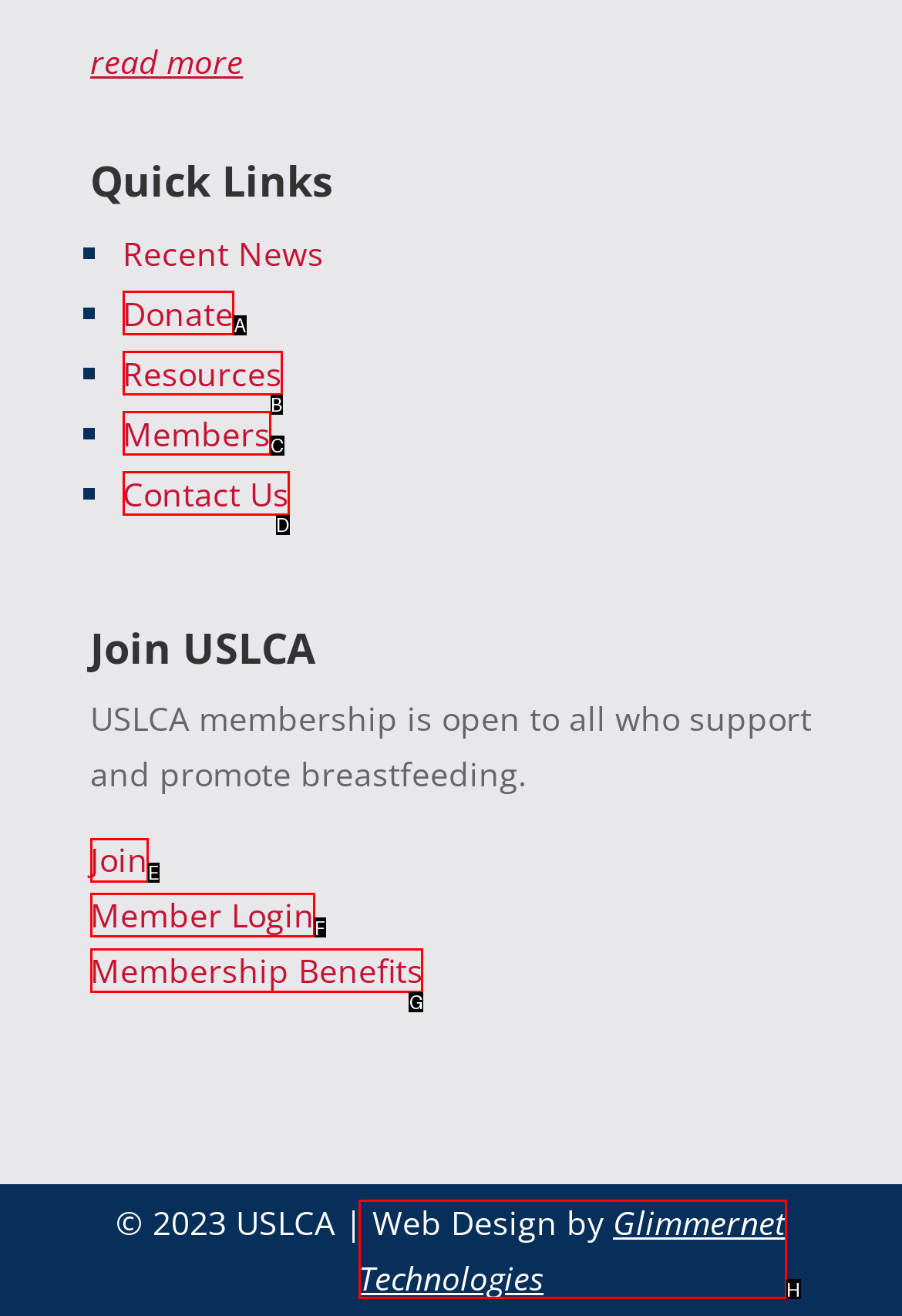Select the appropriate HTML element that needs to be clicked to execute the following task: learn about membership benefits. Respond with the letter of the option.

G